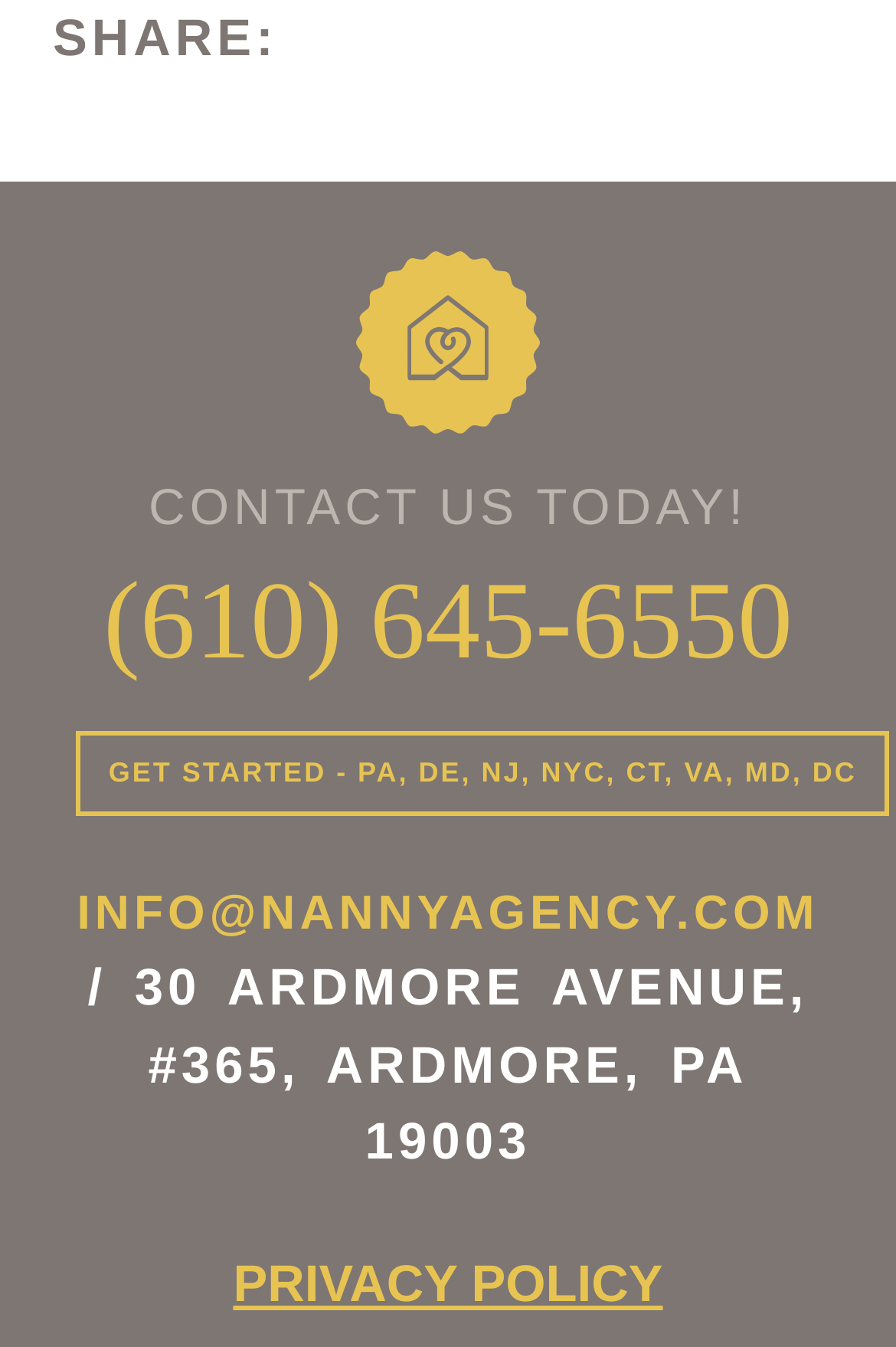What is the email address to contact?
Craft a detailed and extensive response to the question.

I found the email address by looking at the link element that contains the email address, which is located below the 'GET STARTED' link.